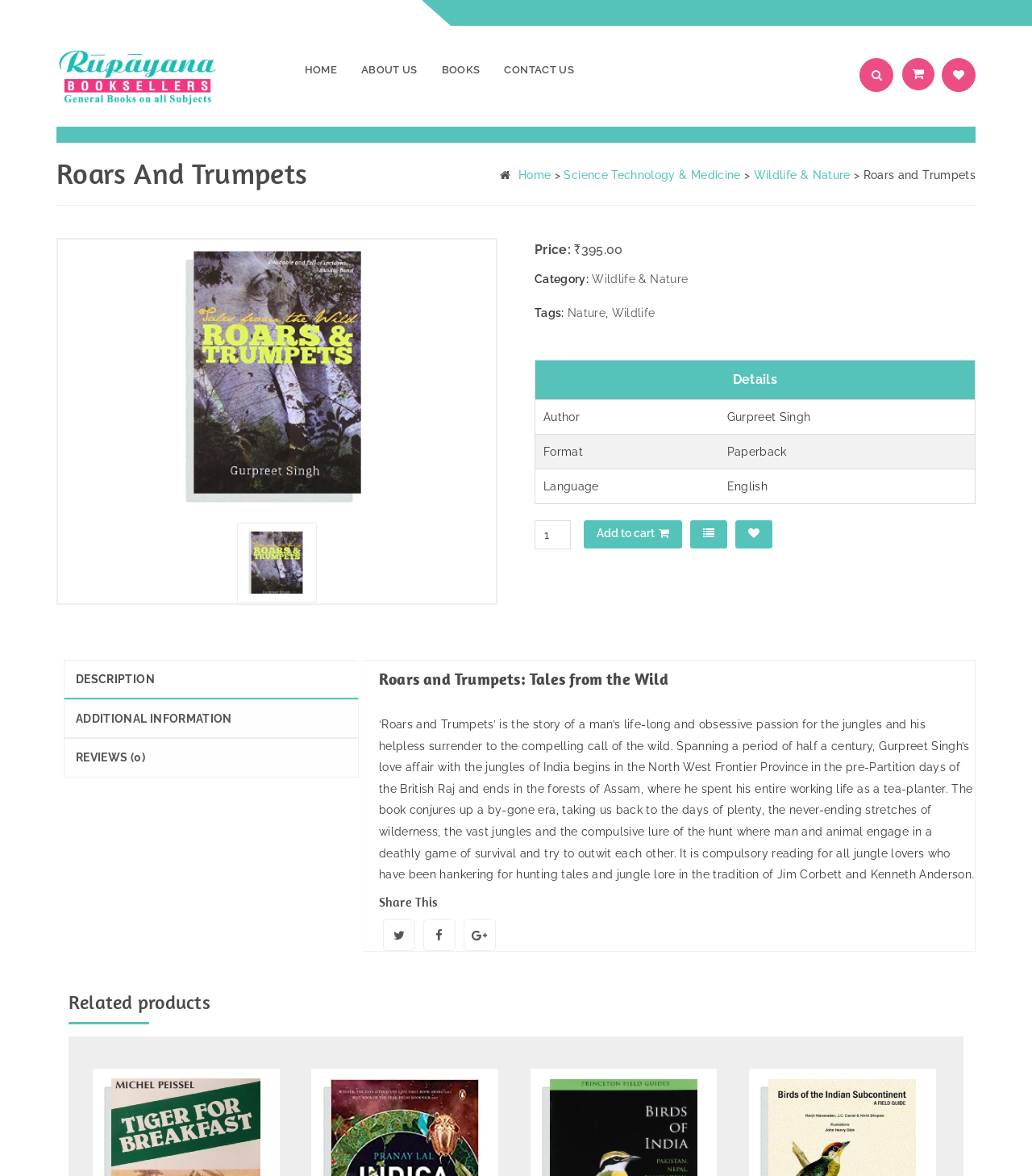Using the information in the image, give a comprehensive answer to the question: 
How many reviews does the book have?

The number of reviews can be found in the tab list at the bottom of the webpage. The third tab is labeled as 'REVIEWS (0)', indicating that the book has zero reviews.